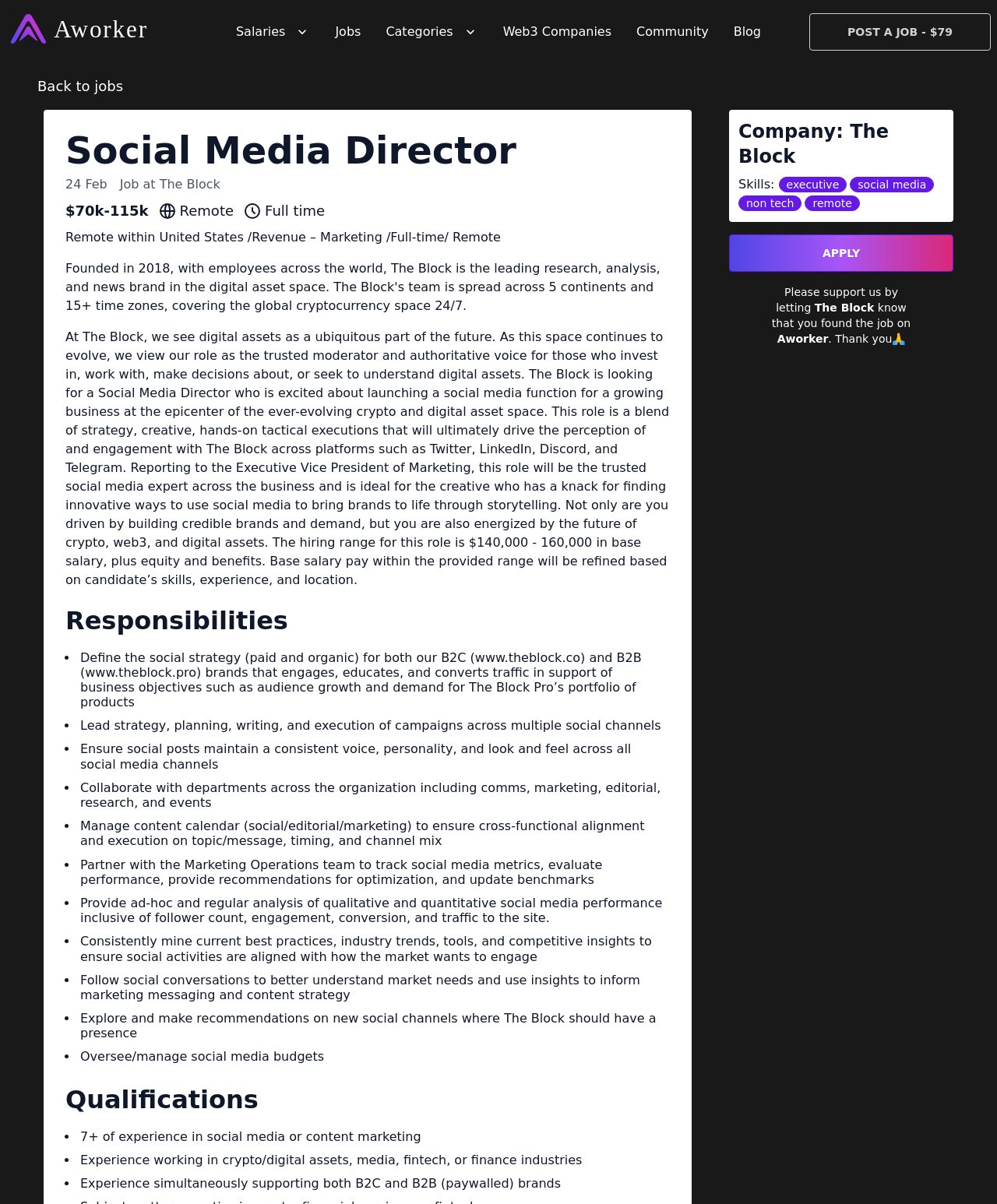Determine the bounding box coordinates for the area that should be clicked to carry out the following instruction: "Click the 'Logo' link".

[0.006, 0.005, 0.166, 0.047]